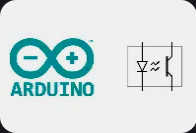Please answer the following question using a single word or phrase: 
What is the relationship highlighted by the combination of the logo and the schematic?

Arduino programming and practical electronic applications